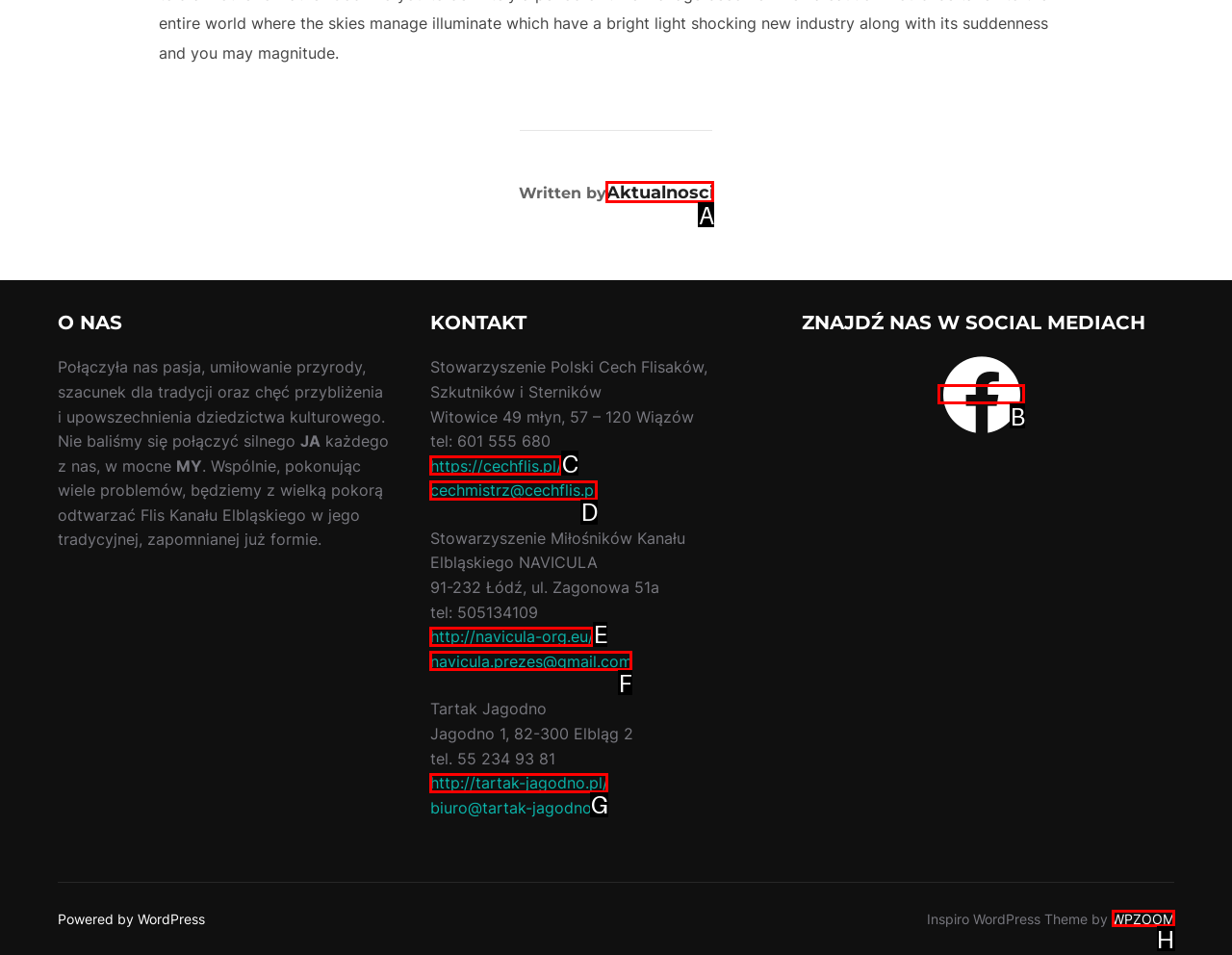Match the following description to the correct HTML element: http://tartak-jagodno.pl/ Indicate your choice by providing the letter.

G